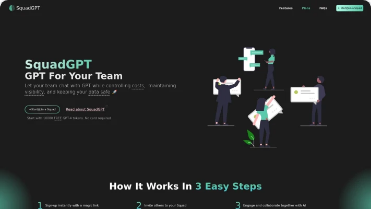Provide a brief response in the form of a single word or phrase:
What is the purpose of SquadGPT according to the tagline?

GPT For Your Team